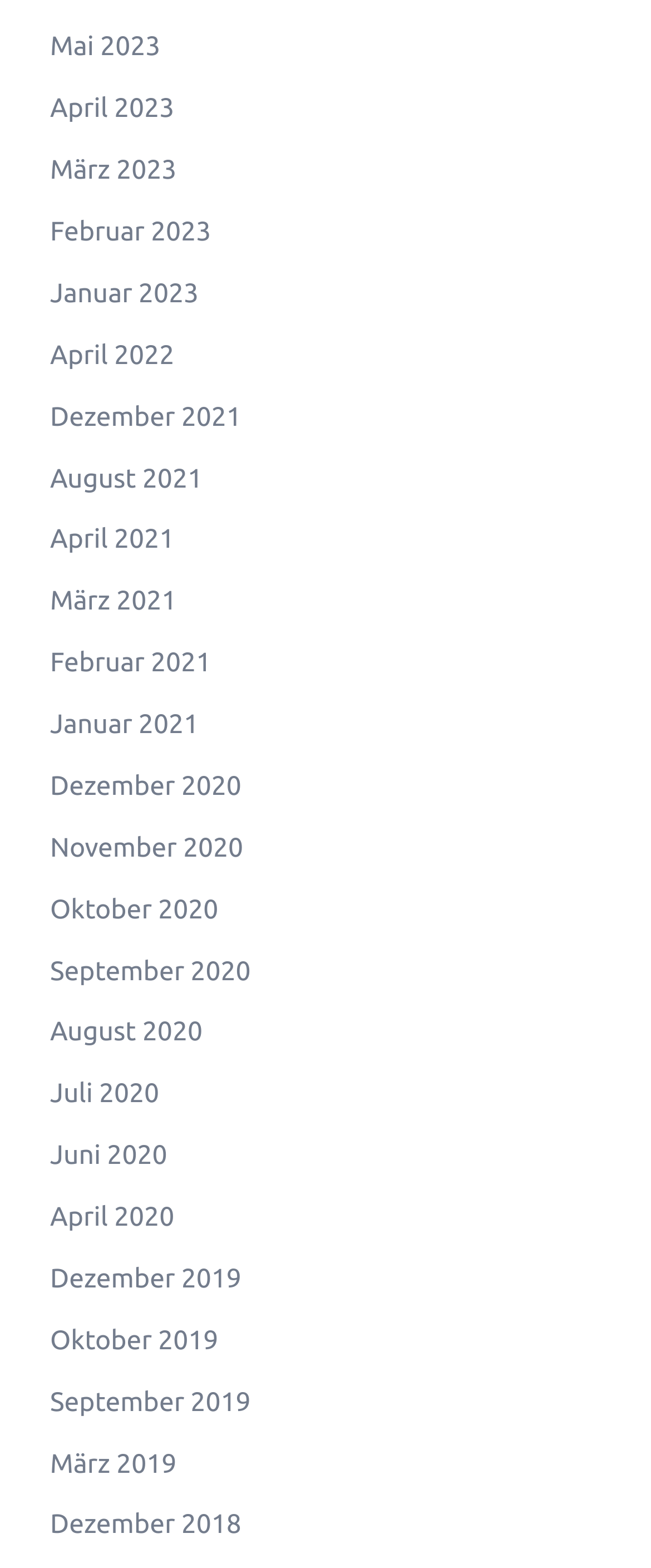Can you provide the bounding box coordinates for the element that should be clicked to implement the instruction: "View März 2021"?

[0.077, 0.374, 0.271, 0.393]